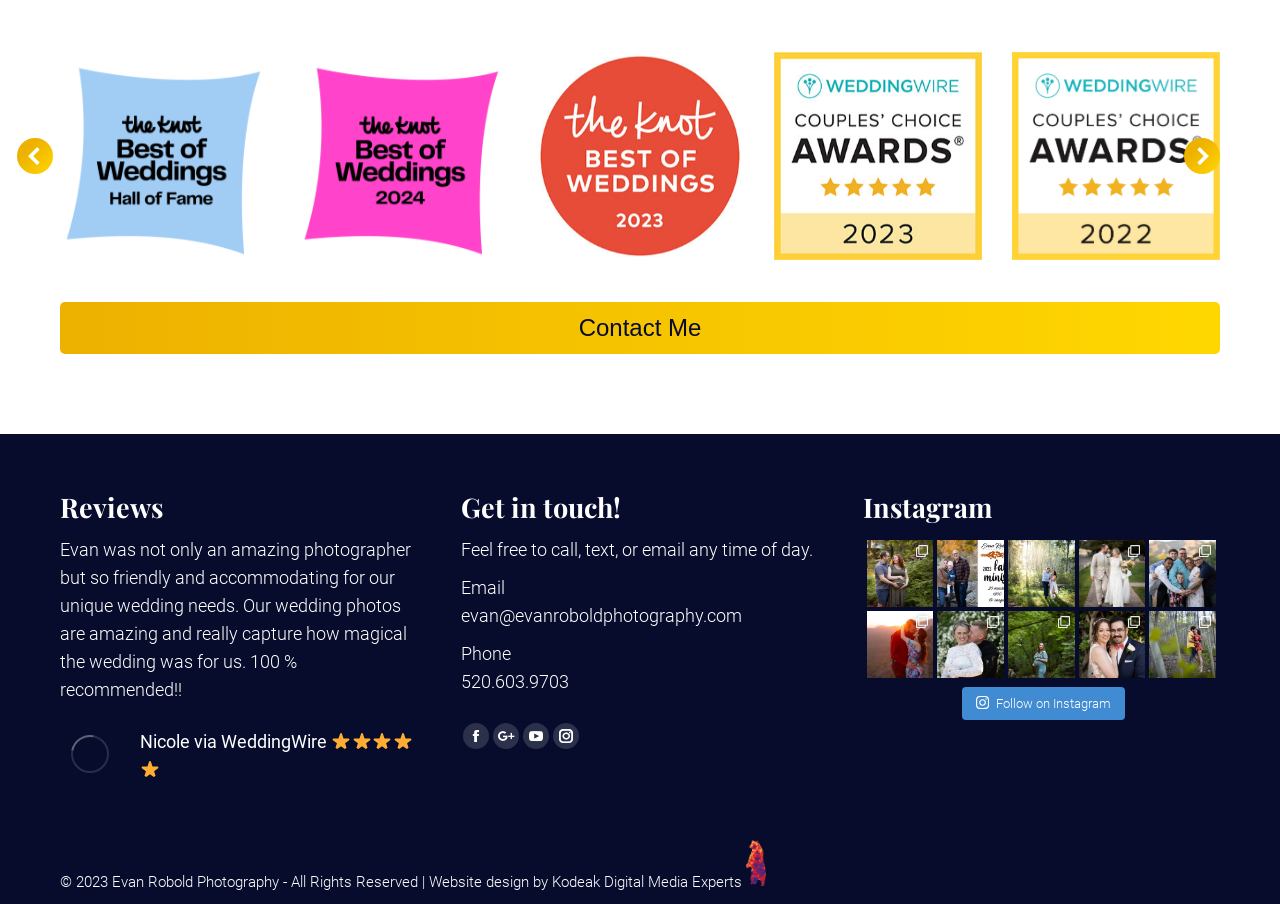Respond with a single word or phrase to the following question:
What is the photographer's name?

Evan Robold